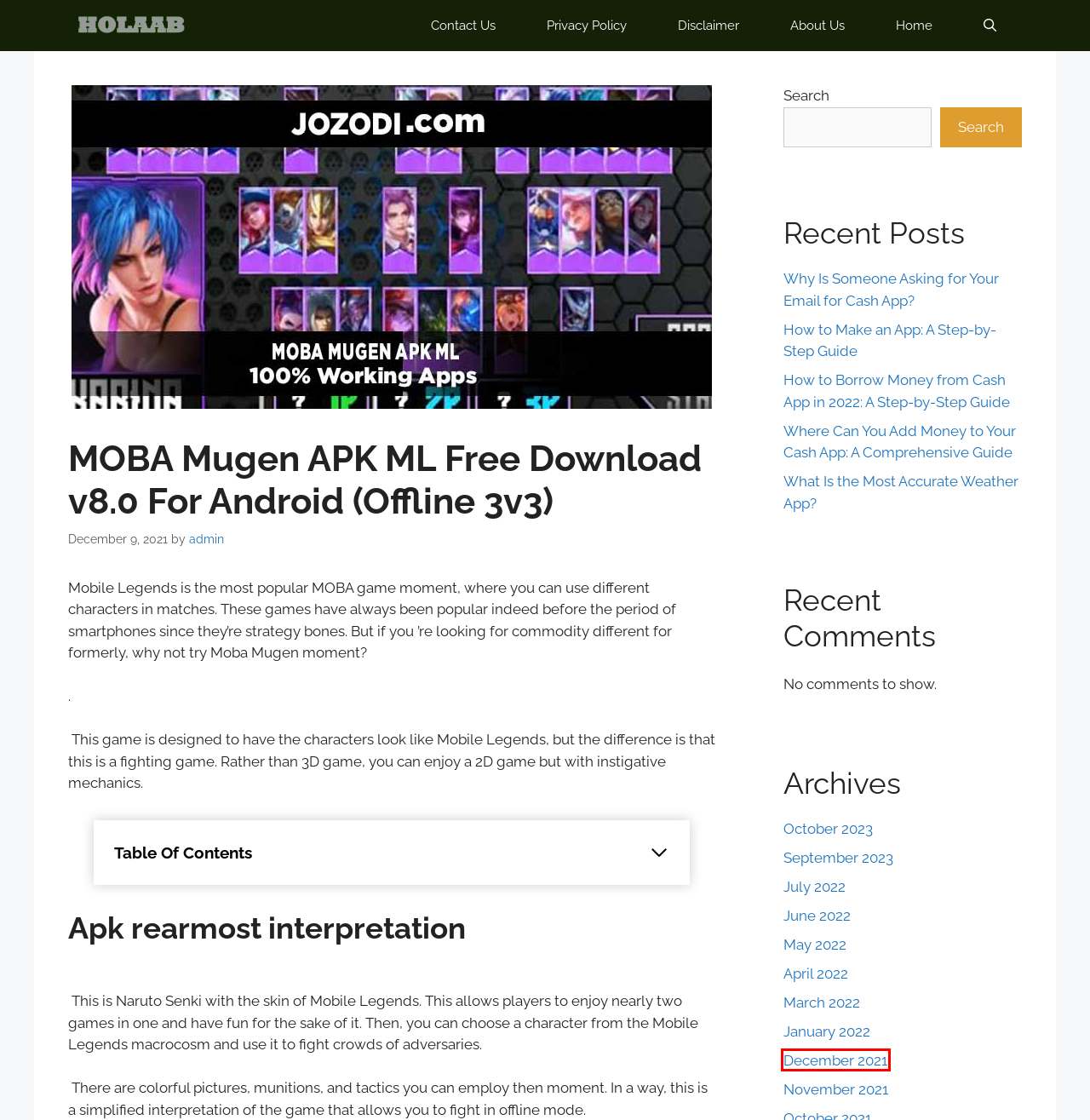View the screenshot of the webpage containing a red bounding box around a UI element. Select the most fitting webpage description for the new page shown after the element in the red bounding box is clicked. Here are the candidates:
A. May 2022 - Apkfenta
B. How to Borrow Money from Cash App in 2022: A Step-by-Step Guide - Apkfenta
C. July 2022 - Apkfenta
D. December 2021 - Apkfenta
E. November 2021 - Apkfenta
F. Why Is Someone Asking for Your Email for Cash App? - Apkfenta
G. admin, Author at Apkfenta
H. January 2022 - Apkfenta

D